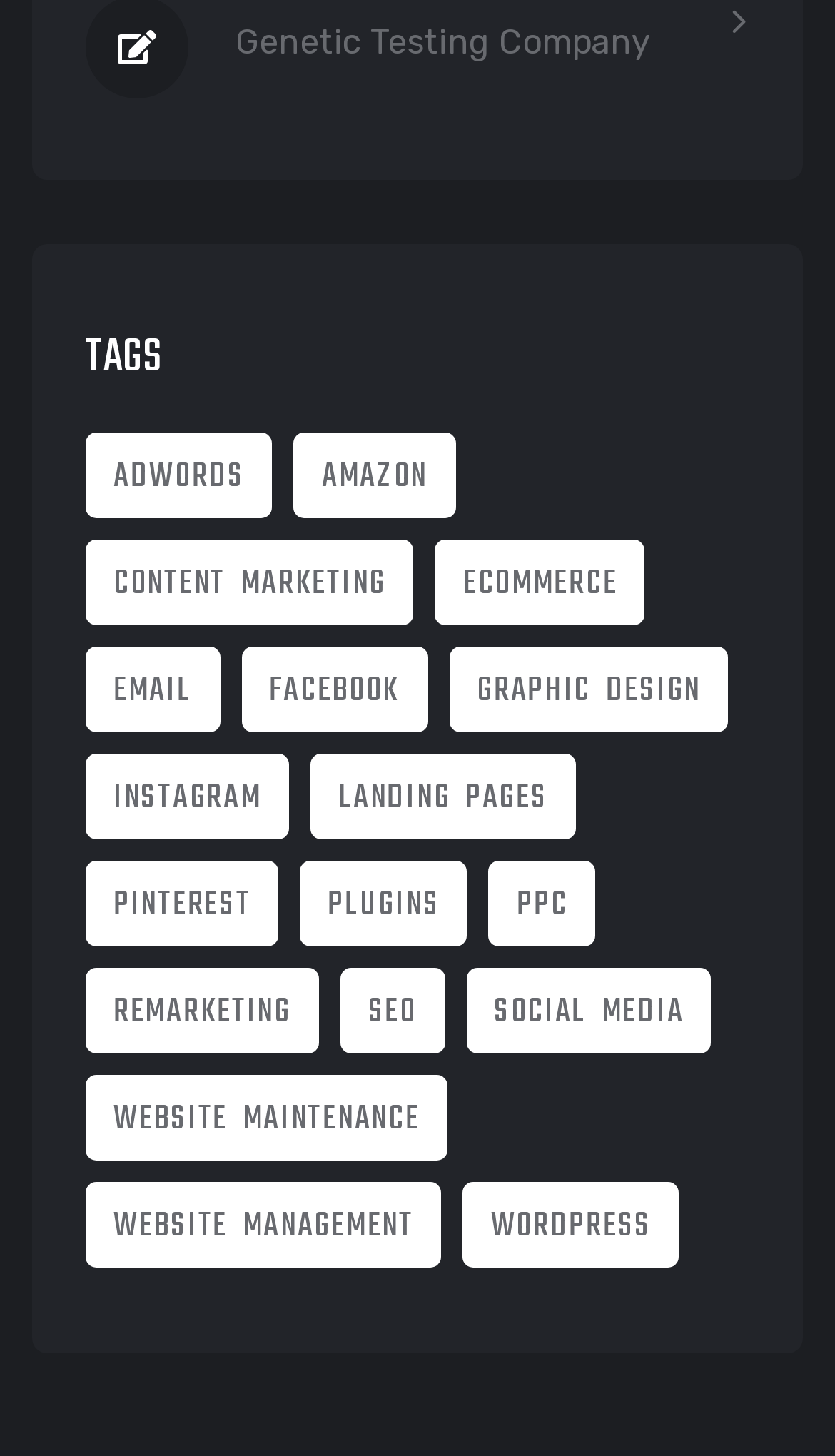What is the category located below 'Email'?
Please provide a detailed and thorough answer to the question.

By analyzing the vertical positions of the elements based on their bounding box coordinates, we can determine that the category located below 'Email' is 'Facebook', as indicated by the link element with the text 'Facebook (2 items)' and bounding box coordinates [0.288, 0.444, 0.512, 0.503].